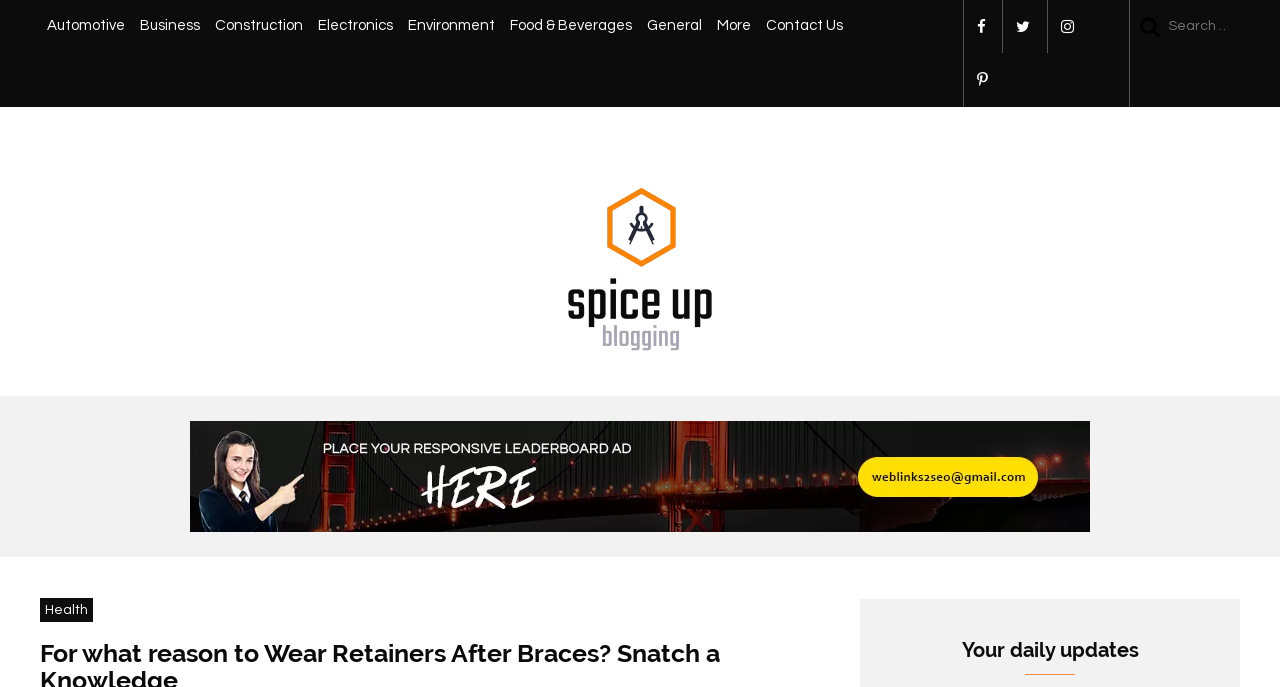Refer to the image and provide an in-depth answer to the question:
What is the purpose of the search box?

The search box is located at the top right of the page, and it has a button next to it. This suggests that users can input text into the search box and click the button to search for something on the website.